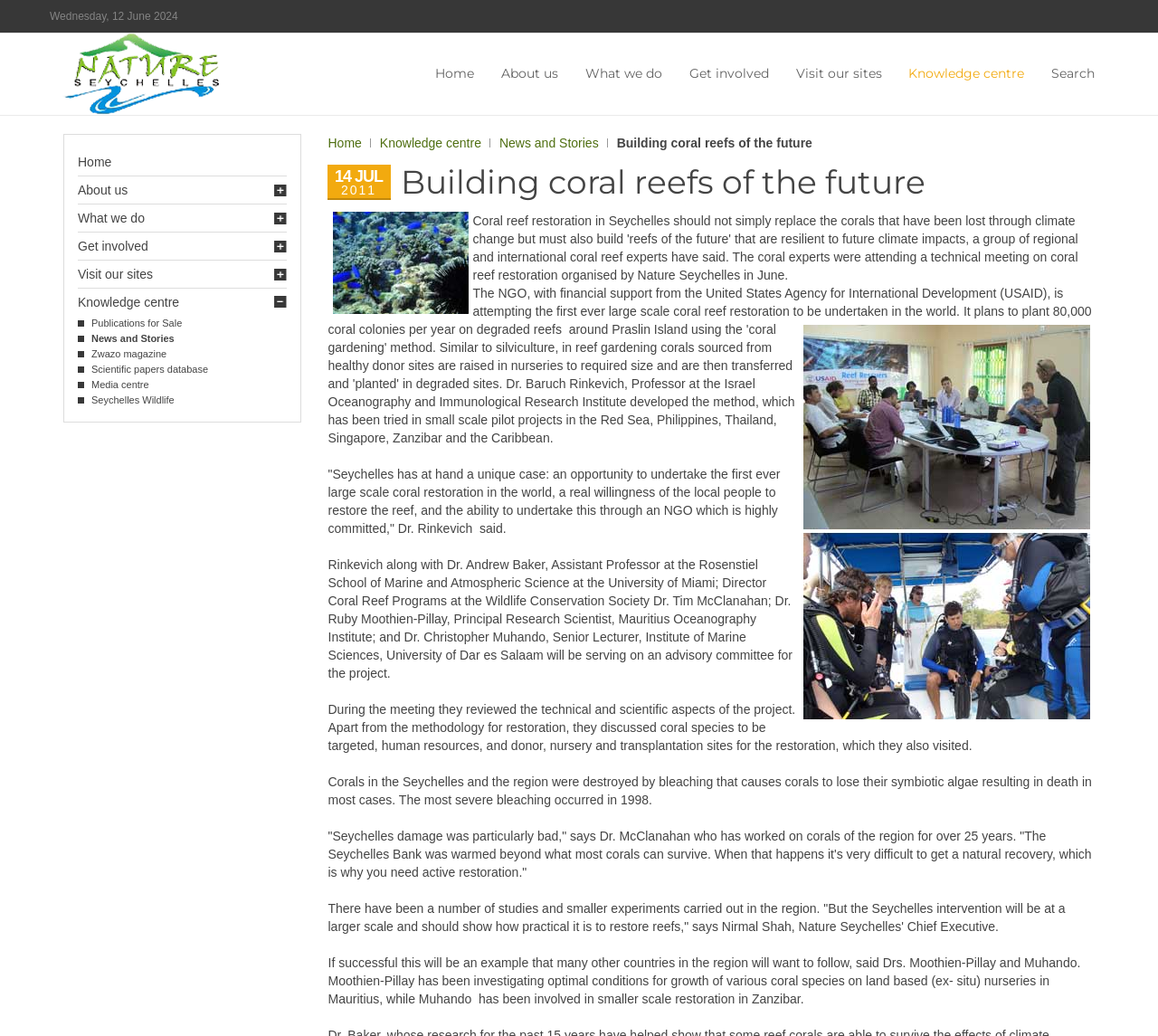Please locate the bounding box coordinates for the element that should be clicked to achieve the following instruction: "Read the 'News and Stories'". Ensure the coordinates are given as four float numbers between 0 and 1, i.e., [left, top, right, bottom].

[0.431, 0.129, 0.525, 0.147]